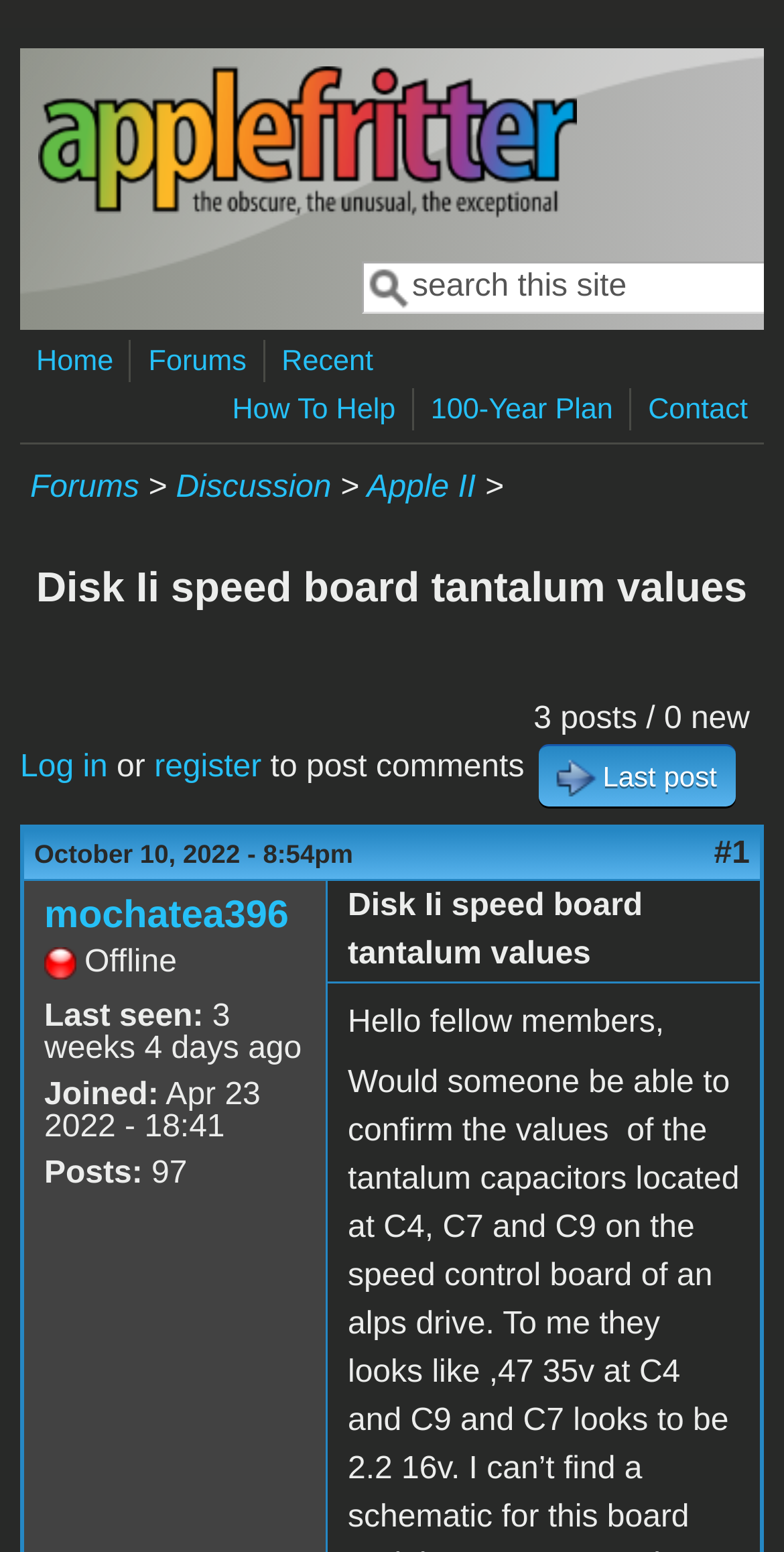Give a detailed explanation of the elements present on the webpage.

The webpage appears to be a forum discussion page, specifically focused on the topic "Disk Ii speed board tantalum values" within the Applefritter community. 

At the top, there is a navigation menu with links to "Home", "Forums", "Recent", "How To Help", "100-Year Plan", and "Contact". Below this menu, there is a search form with a label "Search this site". 

The main content area is divided into two sections. On the left, there is a list of links to various forum categories, including "Forums", "Discussion", and "Apple II". On the right, there is a discussion thread related to the topic "Disk Ii speed board tantalum values". The thread has 3 posts, with no new posts. 

The discussion thread displays information about the last post, including the date and time "October 10, 2022 - 8:54pm" and a link to the last post. Below this, there is information about the user who made the last post, including their username "mochatea396", their online status "Offline", and their activity history. 

The main content of the discussion thread is a post that starts with "Hello fellow members,". There is also a heading that repeats the topic title "Disk Ii speed board tantalum values" above the post.